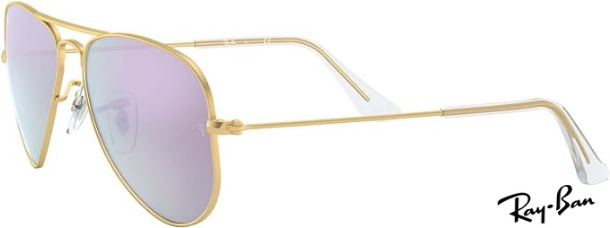Using the elements shown in the image, answer the question comprehensively: What is the effect of the lens tint?

The caption explains that the lenses are tinted with a gradient effect, transitioning from a dark hue at the top to a lighter shade at the bottom, adding a stylish flair and offering superior eye protection against the sun.